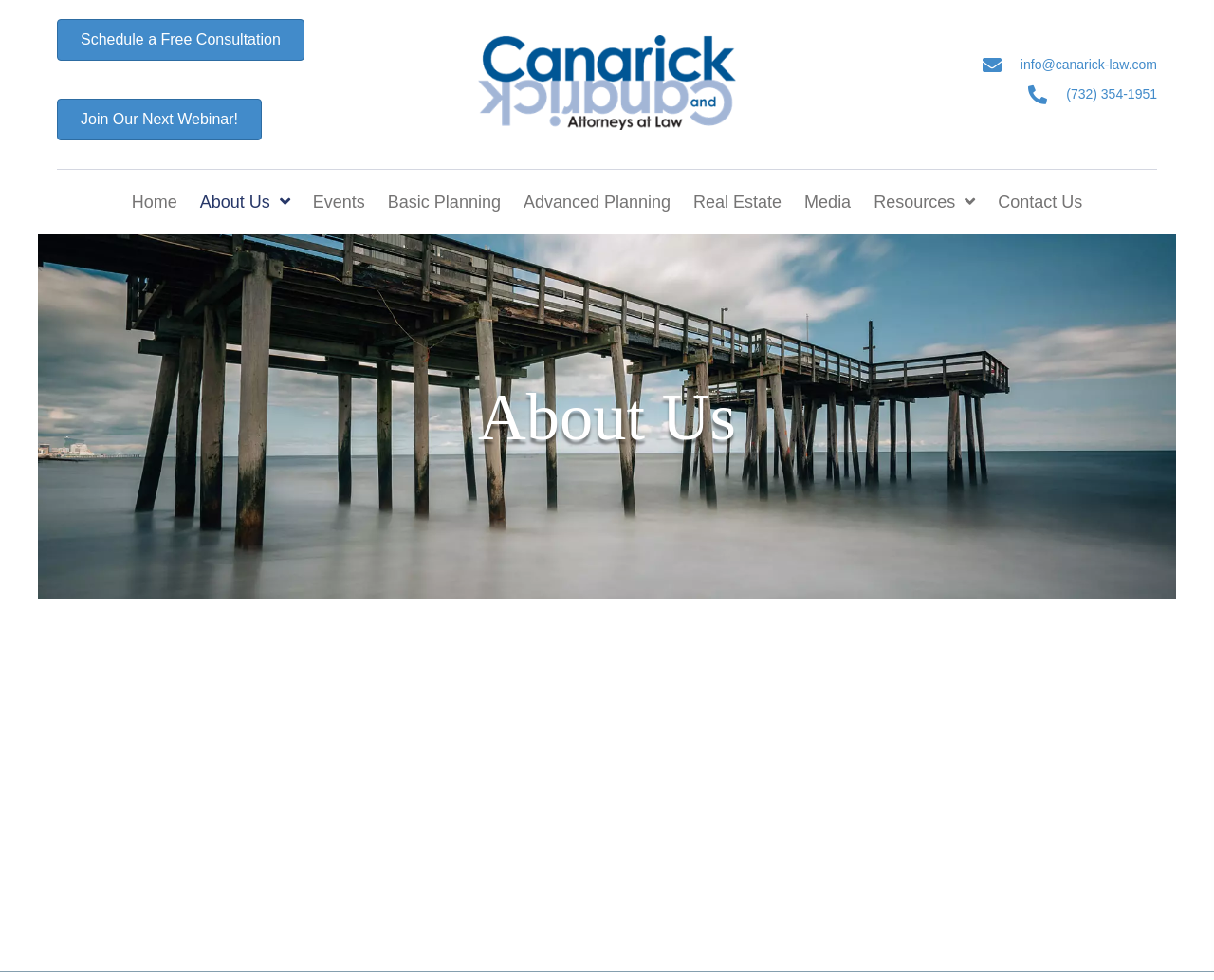Locate the bounding box coordinates of the element you need to click to accomplish the task described by this instruction: "Send an email to info@canarick-law.com".

[0.841, 0.058, 0.953, 0.073]